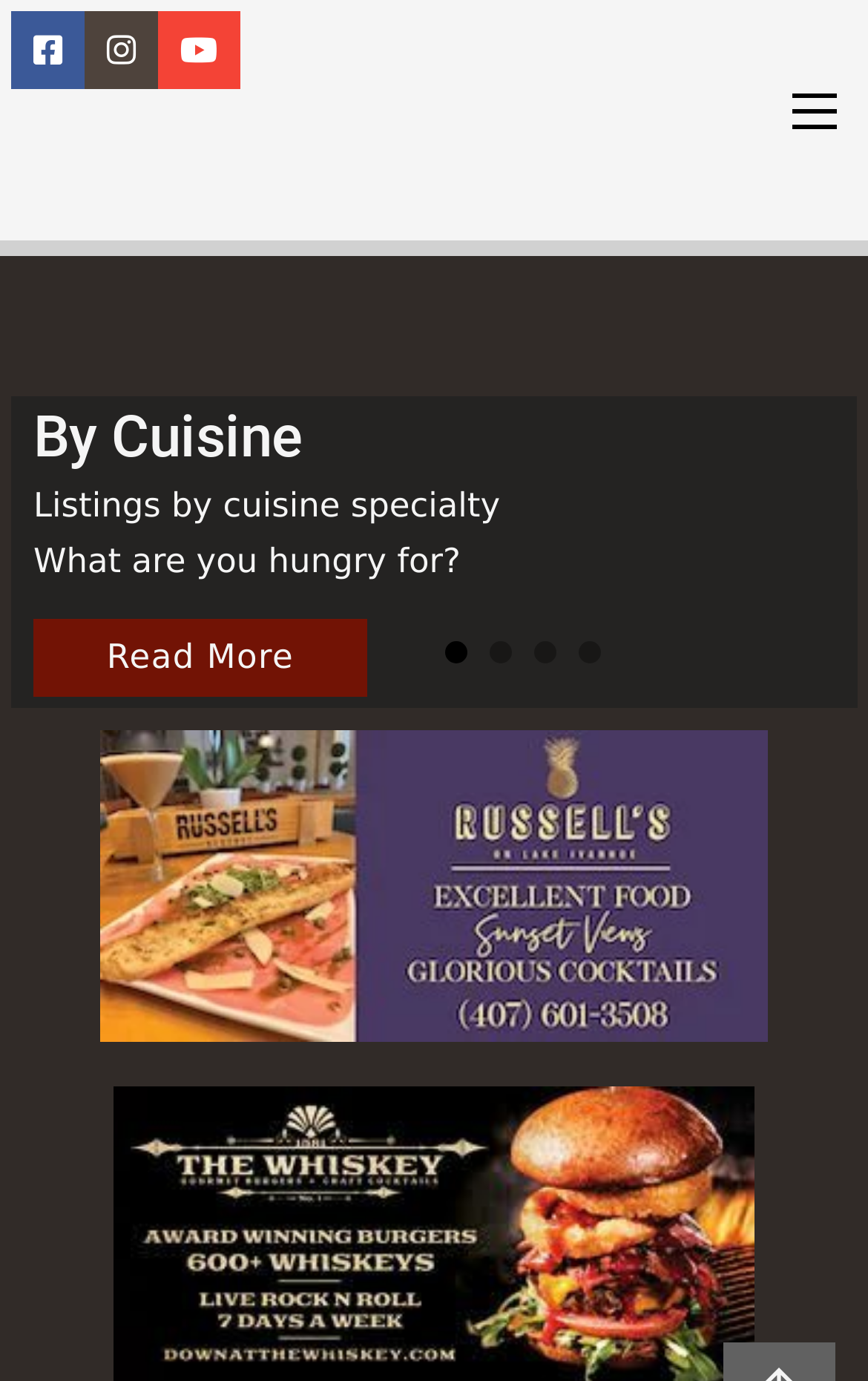What is the text on the button at the top-right corner of the webpage? Examine the screenshot and reply using just one word or a brief phrase.

Mobile menu